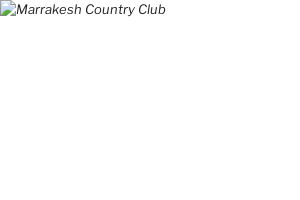Paint a vivid picture with your description of the image.

The image showcases the Marrakesh Country Club, a picturesque golf course located in the Palm Desert area. The club is recognized for its lush surroundings and tranquil atmosphere, providing an ideal setting for golf enthusiasts. Accompanied by a caption that highlights its allure, the Marrakesh Country Club is described as one of the best-kept secrets in the region. This exclusive community features an 18-hole golf course, complemented by a variety of amenities including tennis, a fitness center, and multiple swimming pools.

Homeownership here offers full golf and social memberships, with luxury homes nestled among scenic views. The club was developed by Johnny Dawson, who is also known for other prestigious developments in the area. The recent ownership transition from leased land to property ownership has added to its appeal, with prices that remain surprisingly affordable for such a remarkable lifestyle. The image invites viewers to explore this hidden gem and consider the unique opportunity it presents for potential homeowners.